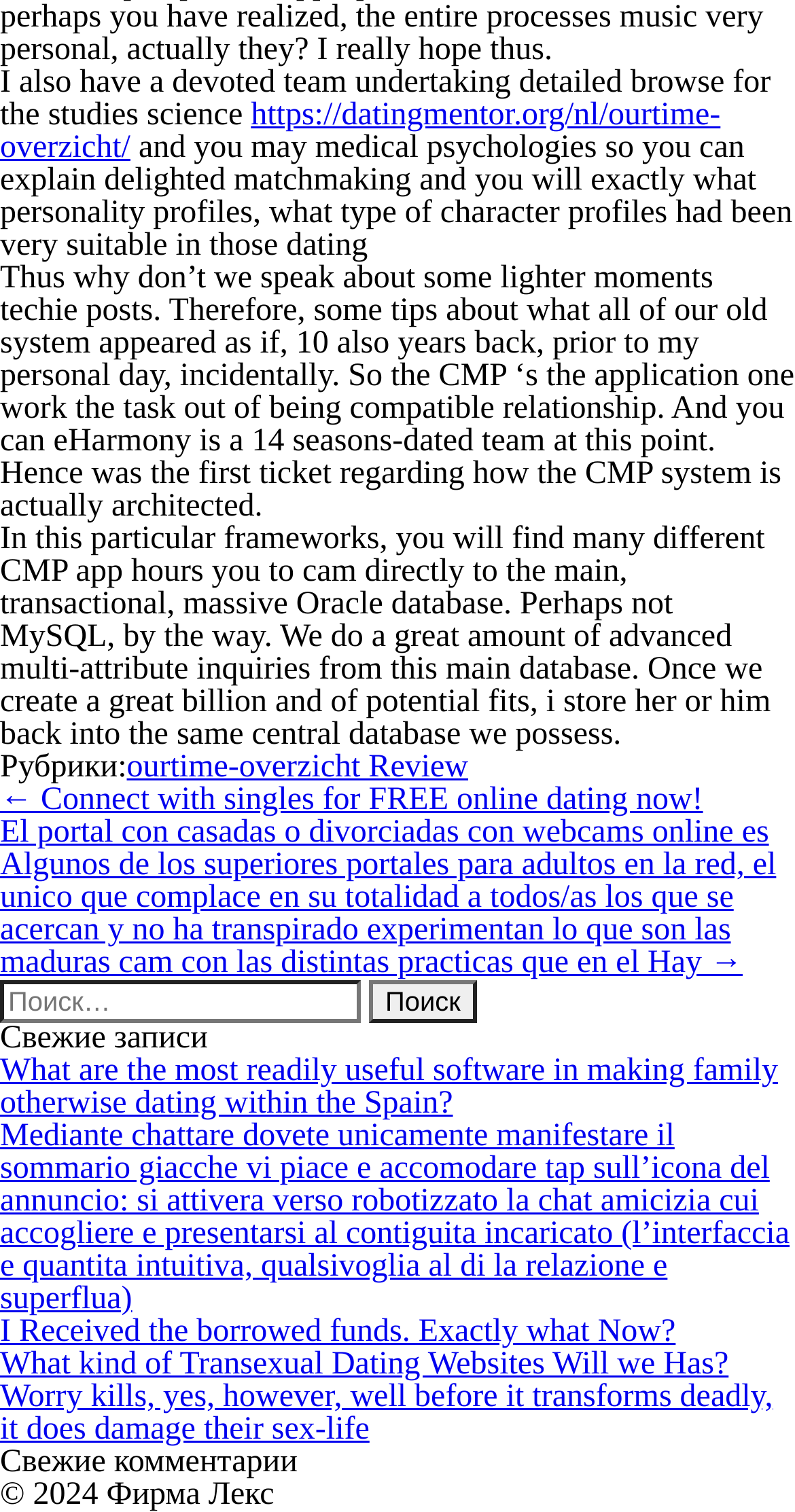Identify the bounding box coordinates of the area that should be clicked in order to complete the given instruction: "Click the link to connect with singles for FREE online dating now!". The bounding box coordinates should be four float numbers between 0 and 1, i.e., [left, top, right, bottom].

[0.0, 0.518, 0.884, 0.54]